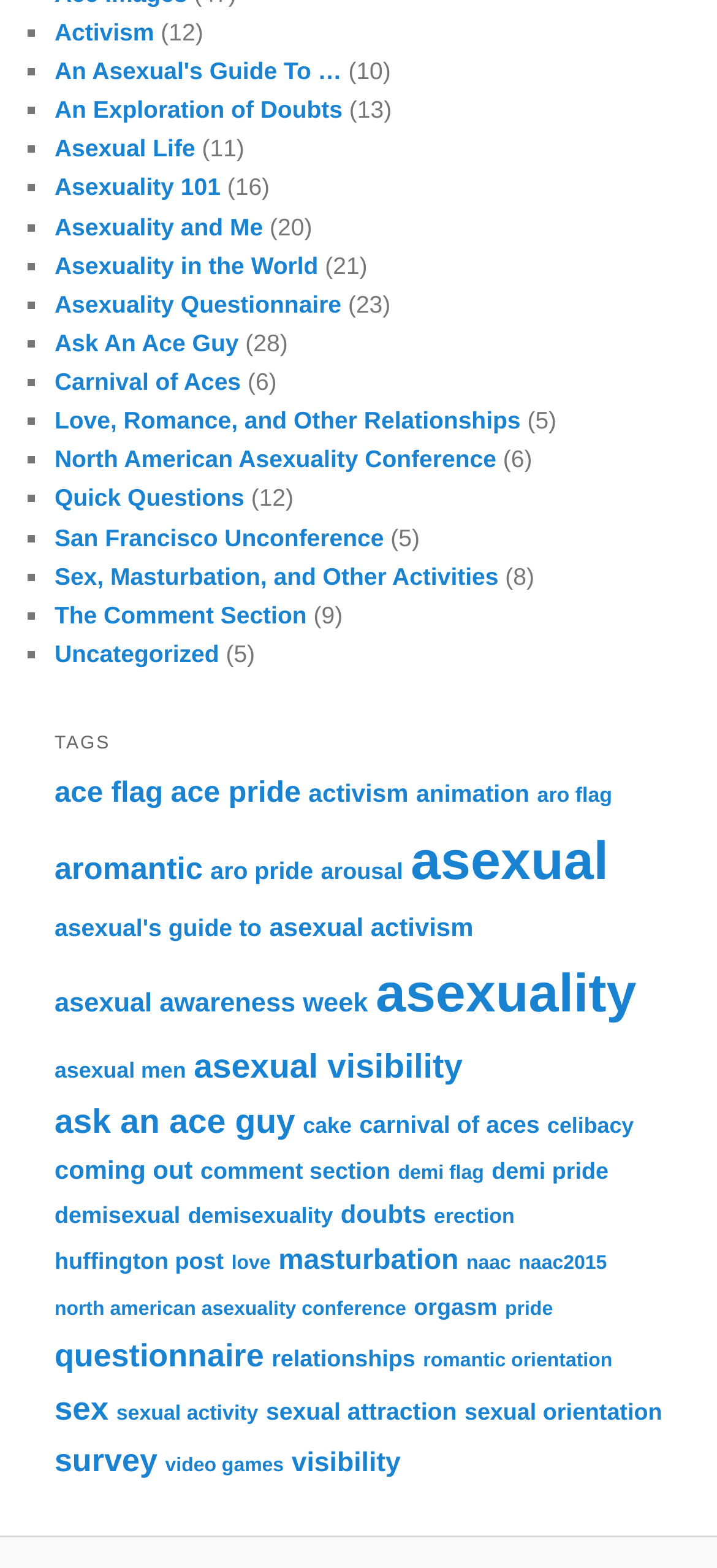Find the bounding box coordinates of the clickable area required to complete the following action: "Click on the link 'ace flag'".

[0.076, 0.497, 0.227, 0.517]